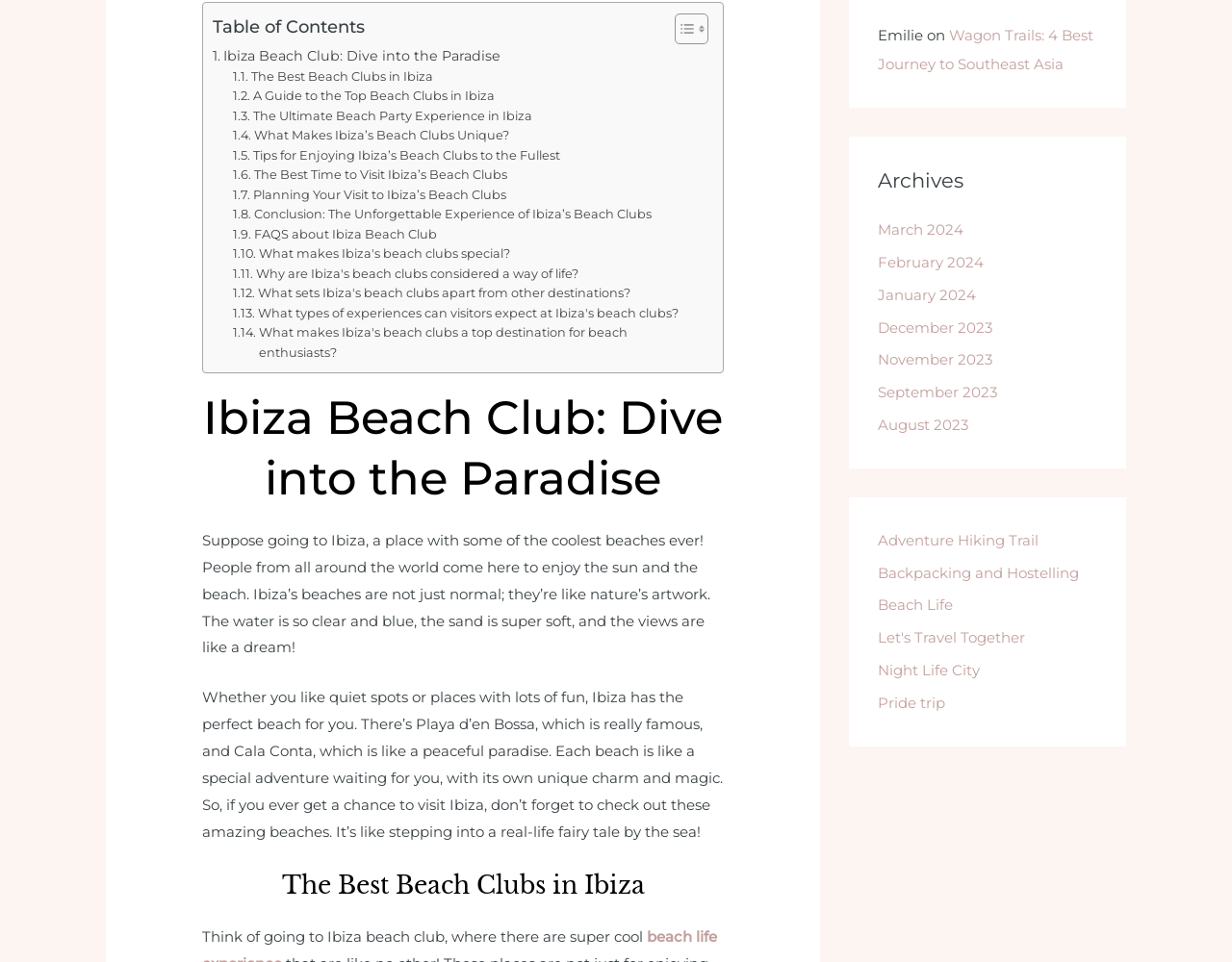Provide the bounding box coordinates of the area you need to click to execute the following instruction: "Read about Ibiza Beach Club: Dive into the Paradise".

[0.173, 0.047, 0.406, 0.07]